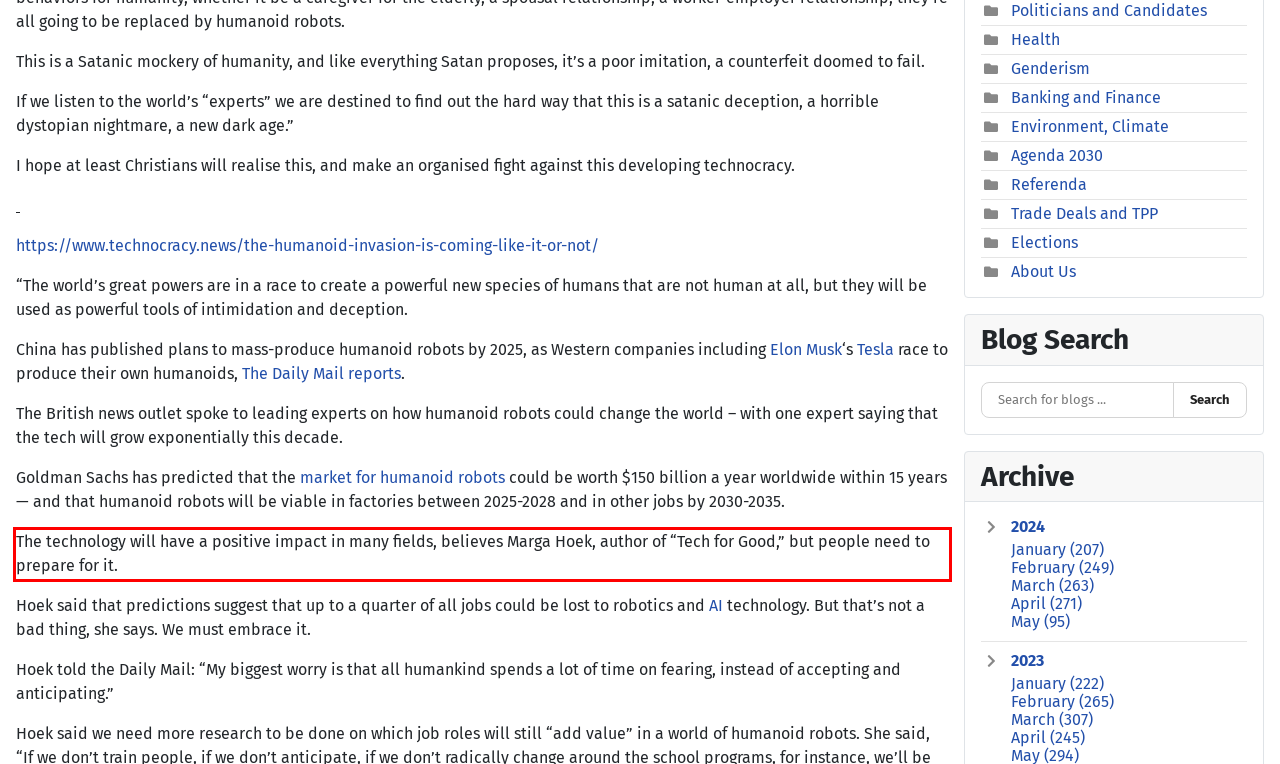Analyze the screenshot of the webpage that features a red bounding box and recognize the text content enclosed within this red bounding box.

The technology will have a positive impact in many fields, believes Marga Hoek, author of “Tech for Good,” but people need to prepare for it.